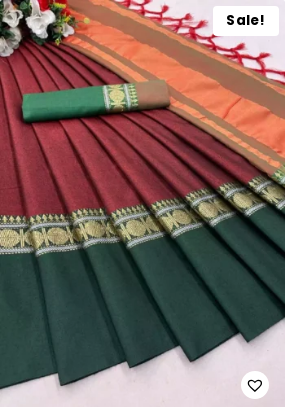Detail everything you observe in the image.

This image features a stunning aura plain cotton silk saree, skillfully crafted with a rich combination of maroon and green hues. The saree's design showcases elegant pleats with intricate border detailing, ideal for adding a touch of sophistication to any wardrobe. Accompanying the saree is a matching blouse piece, displayed neatly on top. The vibrant colors and exquisite craftsmanship make this saree a perfect choice for both festive occasions and casual gatherings. As part of a special sale, it represents a great opportunity for those looking to enhance their collection with a blend of traditional and contemporary style.